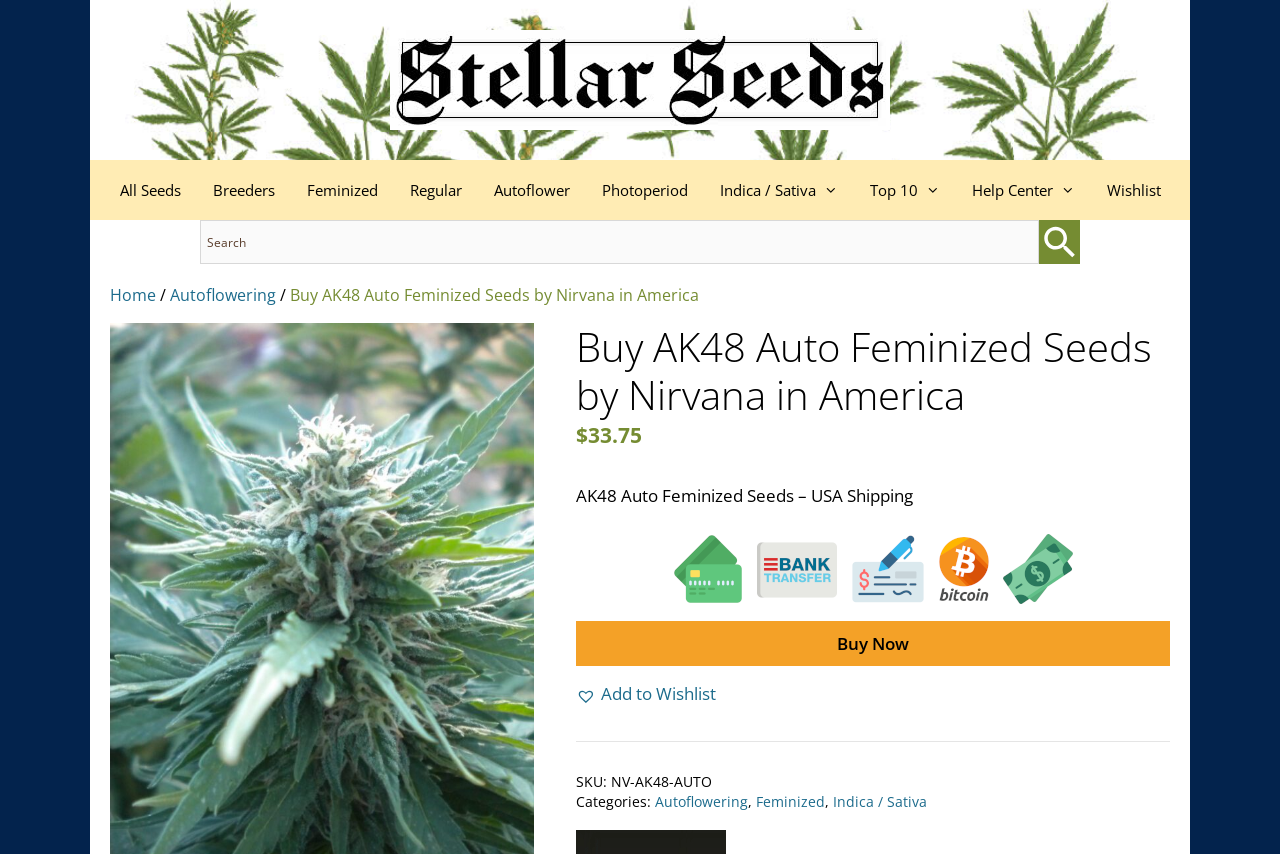Please identify the coordinates of the bounding box that should be clicked to fulfill this instruction: "Go to Stellar Seeds homepage".

[0.305, 0.078, 0.695, 0.105]